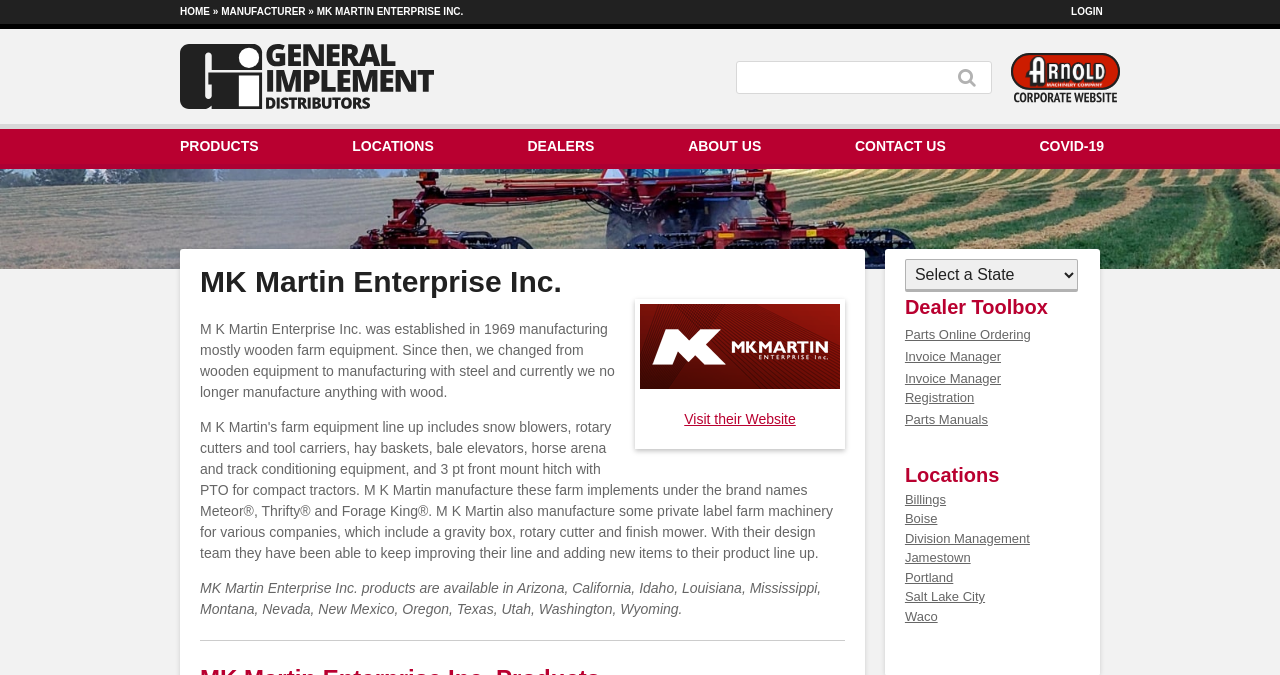What is the search function for?
Refer to the image and give a detailed answer to the query.

The search function is located near the top-right corner of the webpage. It consists of a textbox and a search button. The purpose of this function is to allow users to search for specific content within the website, such as products, locations, or other information.